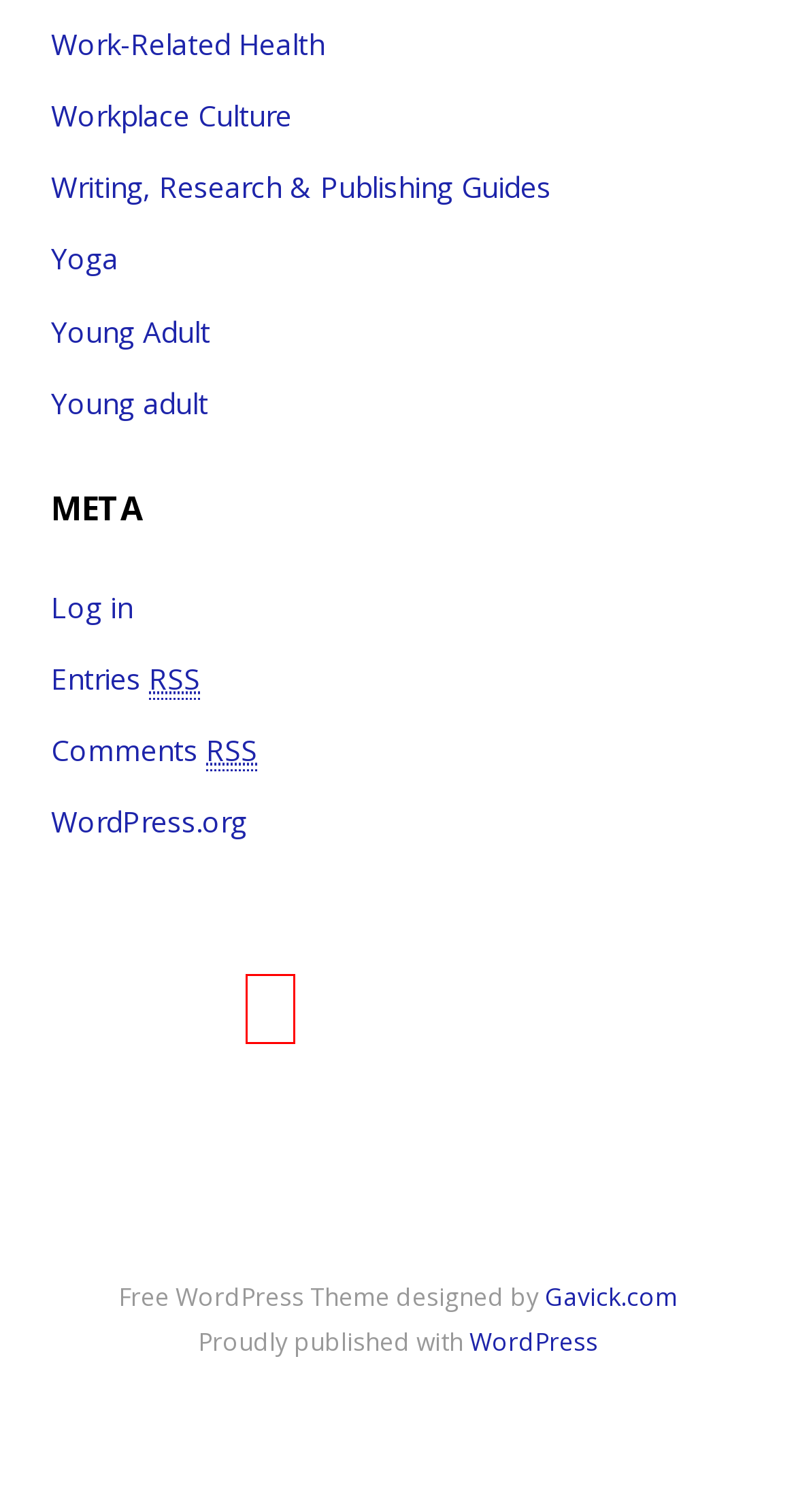Given a webpage screenshot featuring a red rectangle around a UI element, please determine the best description for the new webpage that appears after the element within the bounding box is clicked. The options are:
A. Checkout - KindleBooksPromotion
B. Sample Page - KindleBooksPromotion
C. Comments for KindleBooksPromotion
D. Cart - KindleBooksPromotion
E. Children - KindleBooksPromotion
F. Yoga Archives - KindleBooksPromotion
G. Thrillers - KindleBooksPromotion
H. Shop - KindleBooksPromotion

E